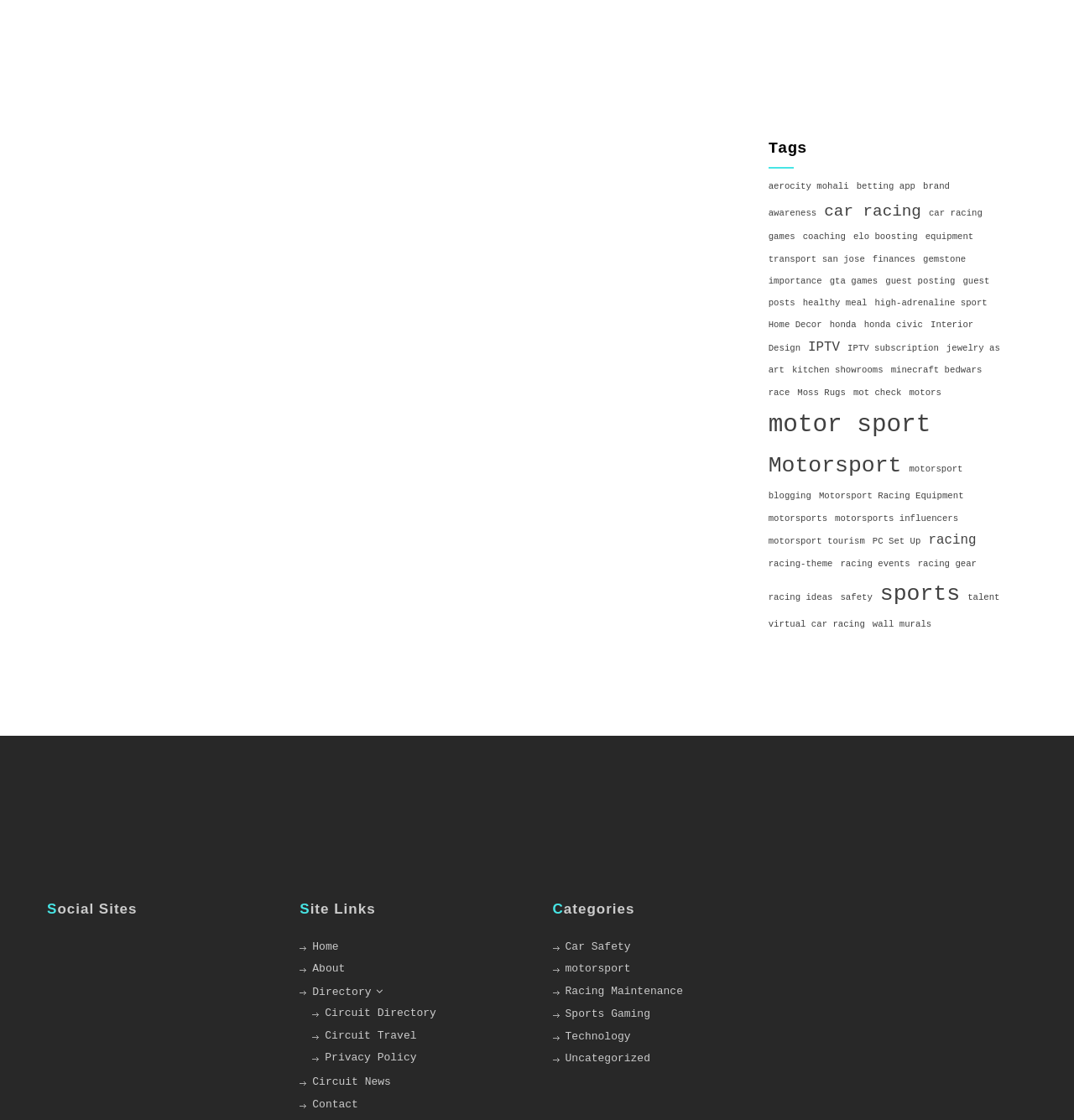Please identify the bounding box coordinates of the element on the webpage that should be clicked to follow this instruction: "Go to 'Circuit Directory'". The bounding box coordinates should be given as four float numbers between 0 and 1, formatted as [left, top, right, bottom].

[0.303, 0.899, 0.406, 0.91]